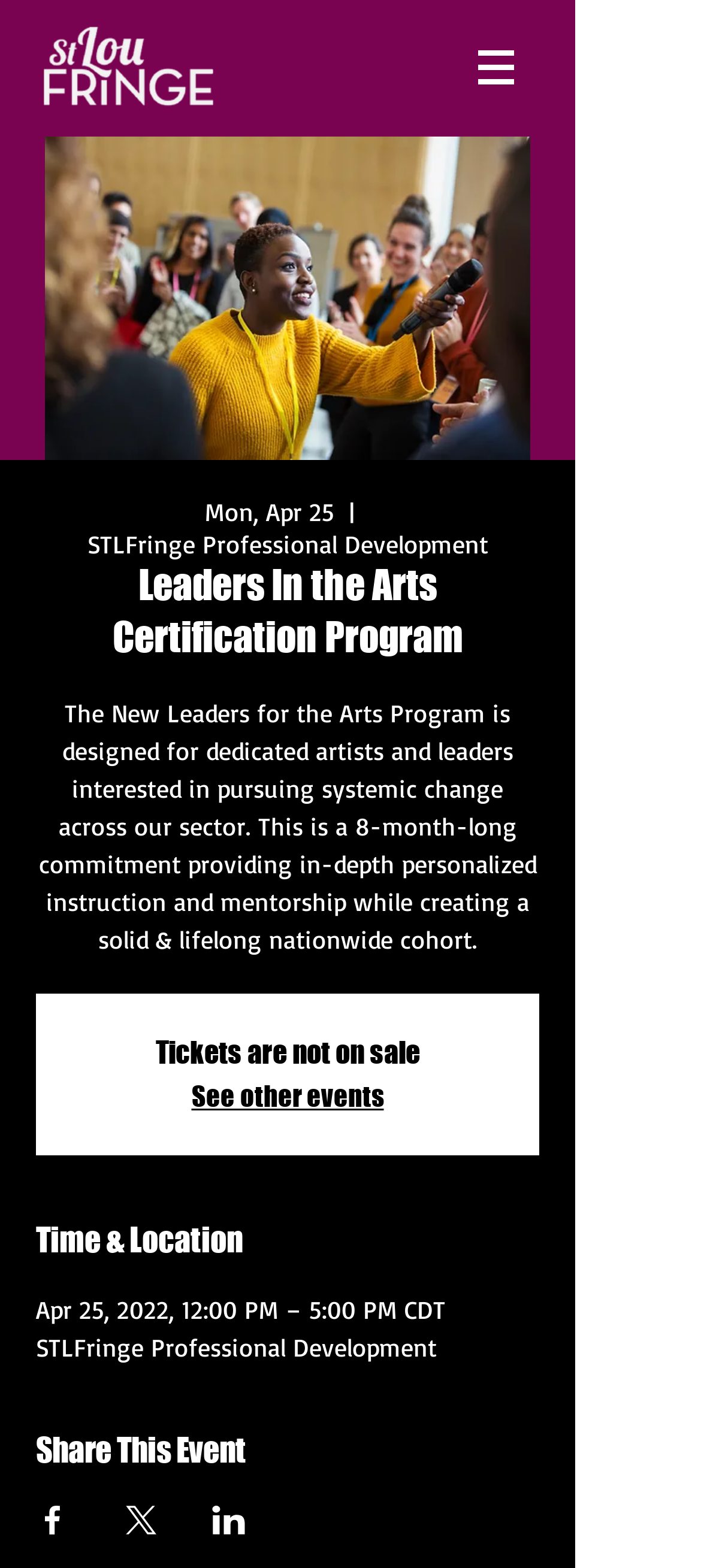What is the name of the certification program?
We need a detailed and exhaustive answer to the question. Please elaborate.

I found the answer by looking at the heading element with the text 'Leaders In the Arts Certification Program' which is located at the top of the webpage, indicating that it is the main title of the program.